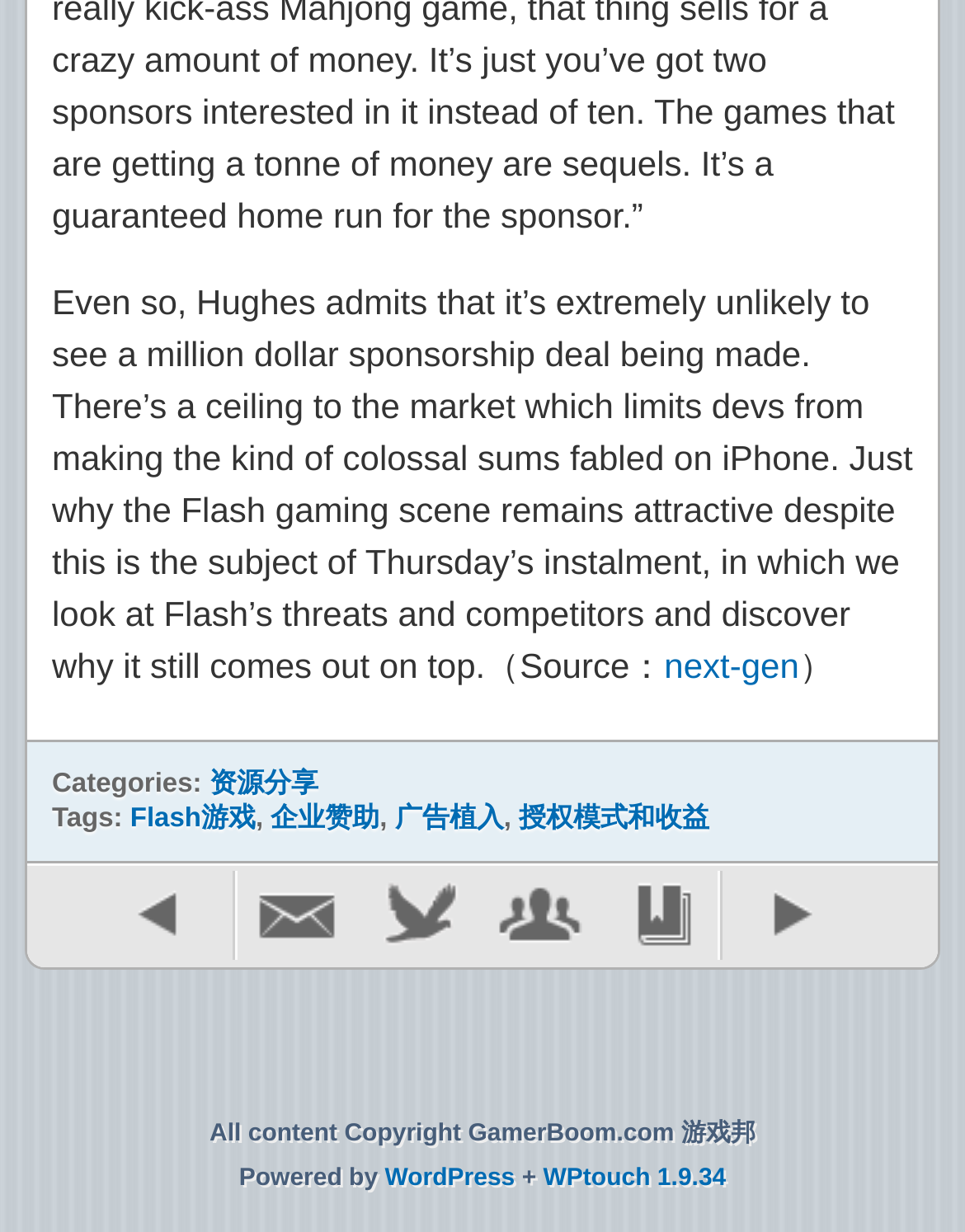Carefully observe the image and respond to the question with a detailed answer:
What is the topic of the article?

The topic of the article can be determined by reading the StaticText element with ID 220, which mentions 'Flash gaming scene'.